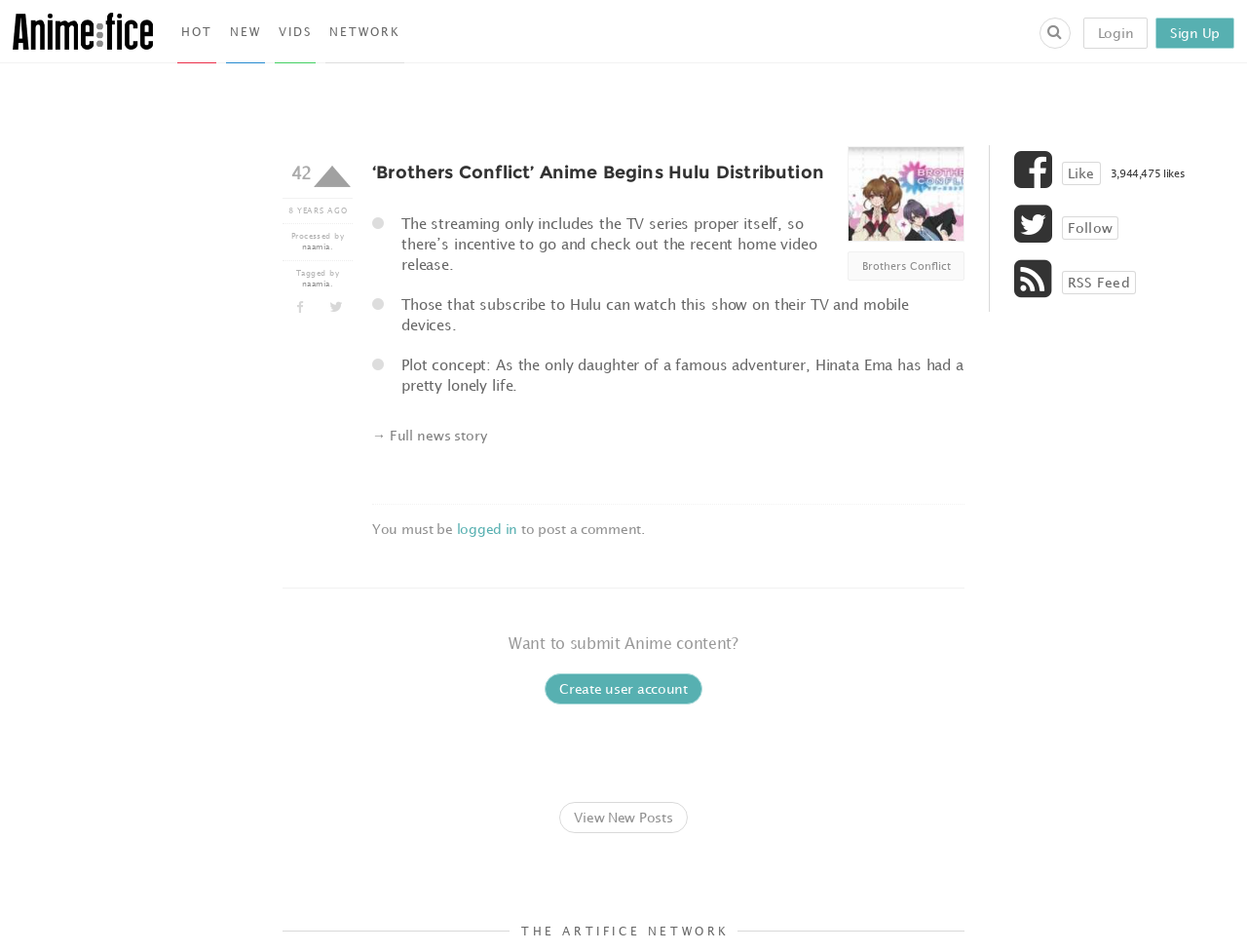Where can users watch the anime? Based on the screenshot, please respond with a single word or phrase.

Hulu